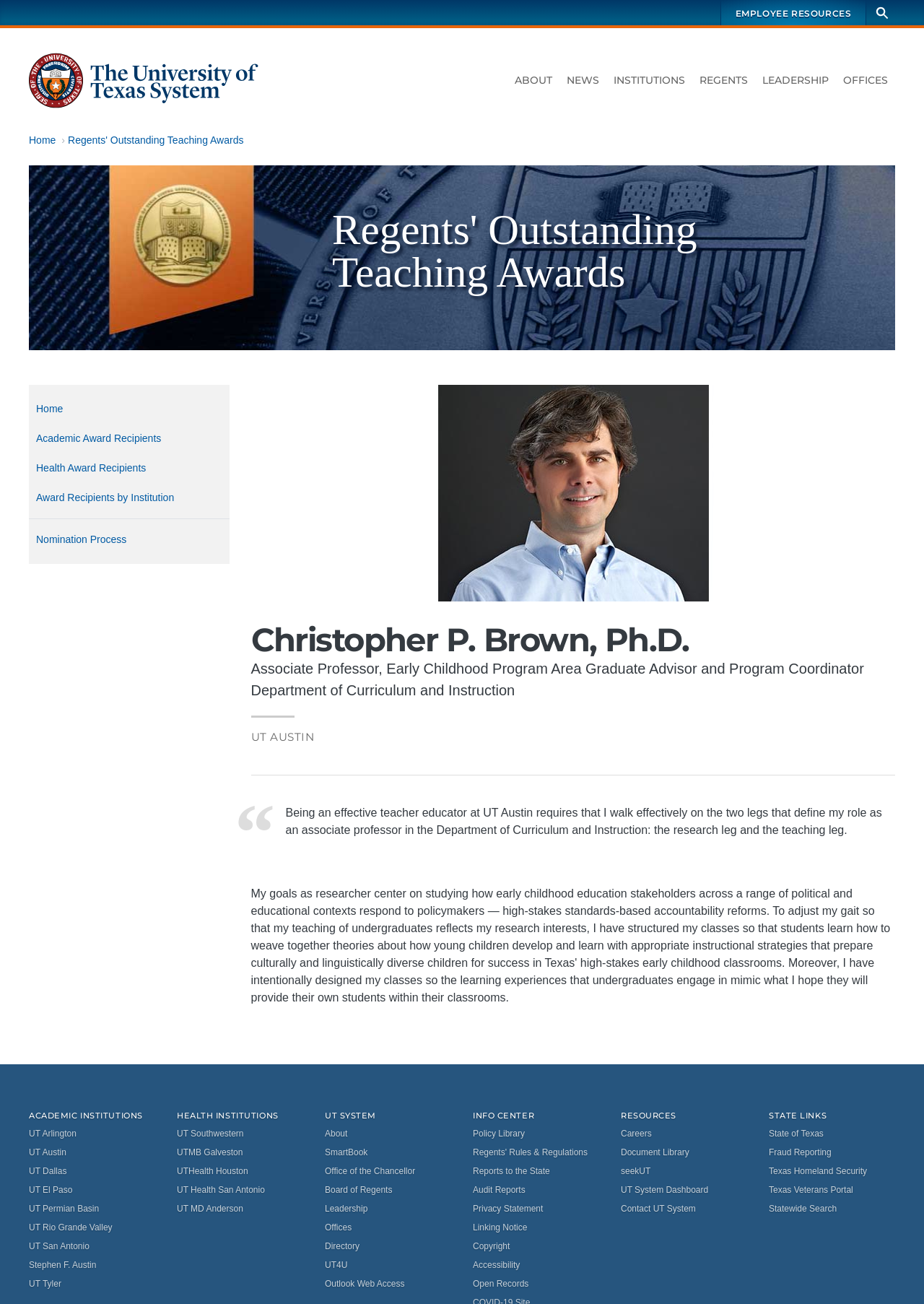Please find and give the text of the main heading on the webpage.

Christopher P. Brown, Ph.D.